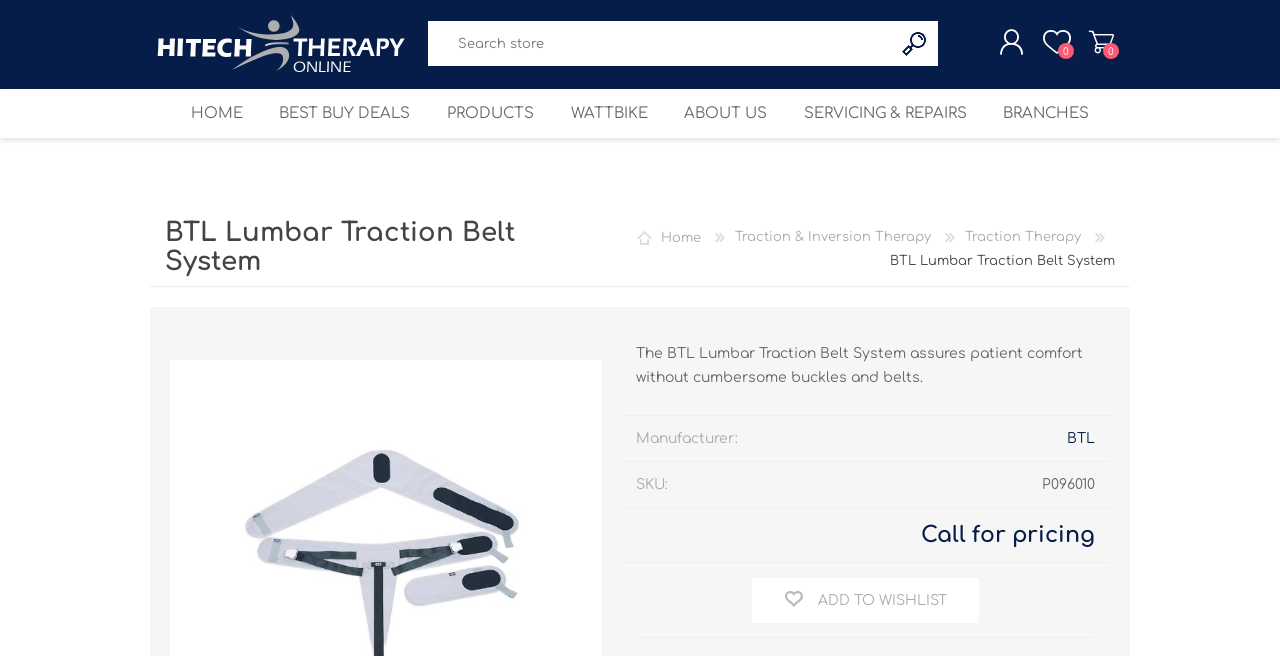Locate the bounding box coordinates of the element you need to click to accomplish the task described by this instruction: "View shopping cart".

[0.828, 0.041, 0.863, 0.108]